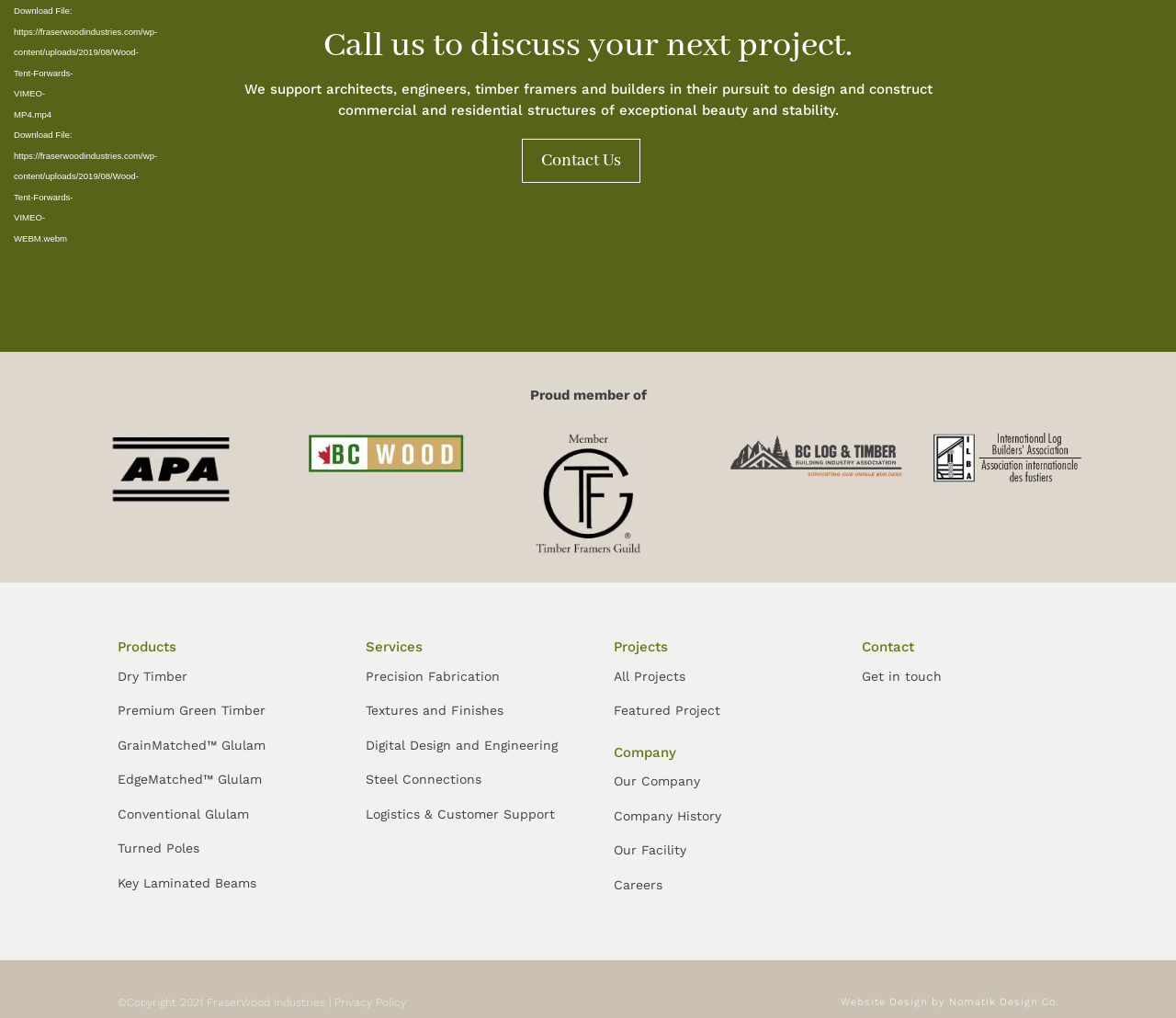Pinpoint the bounding box coordinates of the element that must be clicked to accomplish the following instruction: "Get in touch with us". The coordinates should be in the format of four float numbers between 0 and 1, i.e., [left, top, right, bottom].

[0.733, 0.657, 0.801, 0.671]